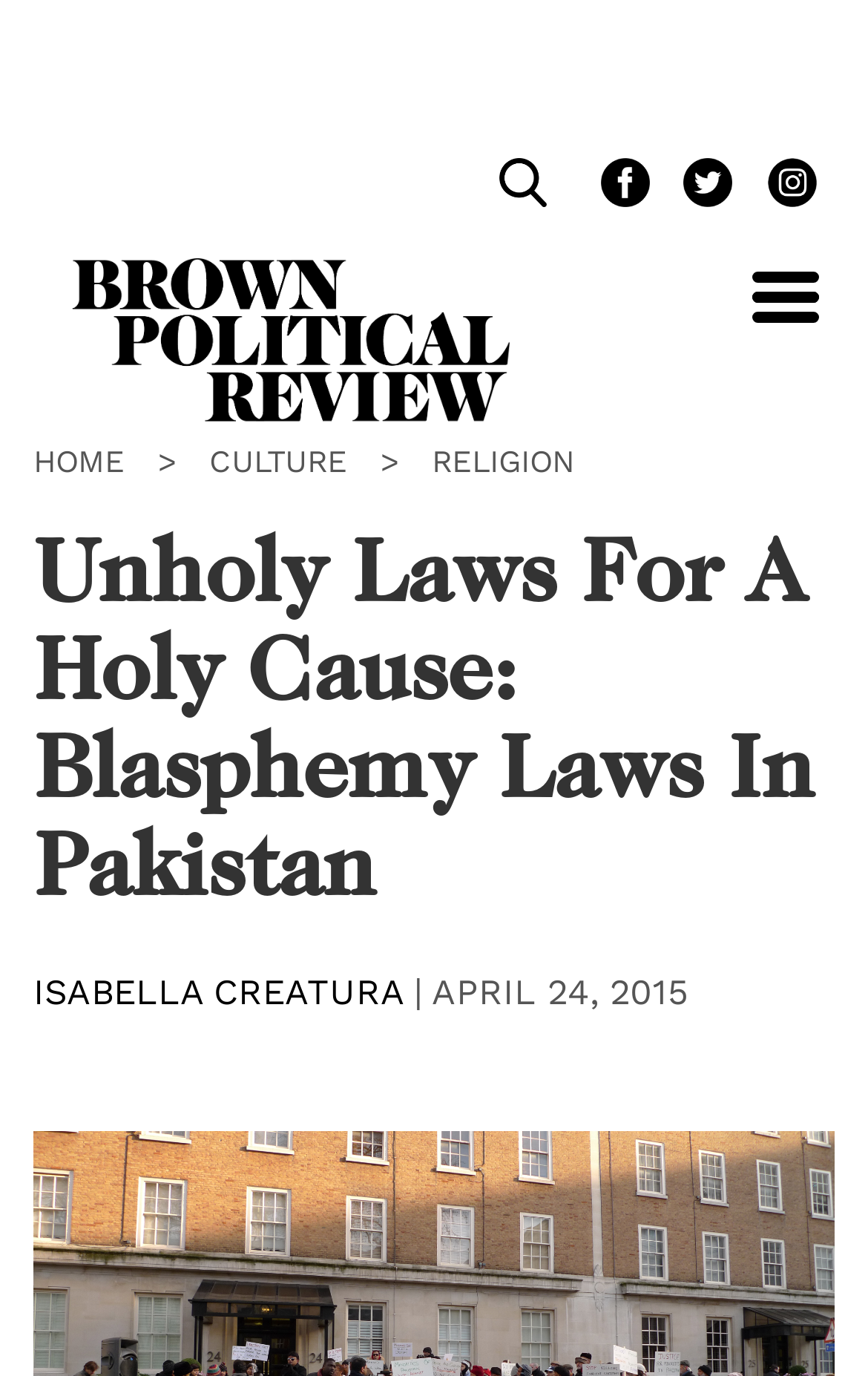What is the name of the publication?
Using the image, provide a detailed and thorough answer to the question.

I found the publication's name by looking at the link with the text 'Brown Political Review Logo', which is located at the top of the page.